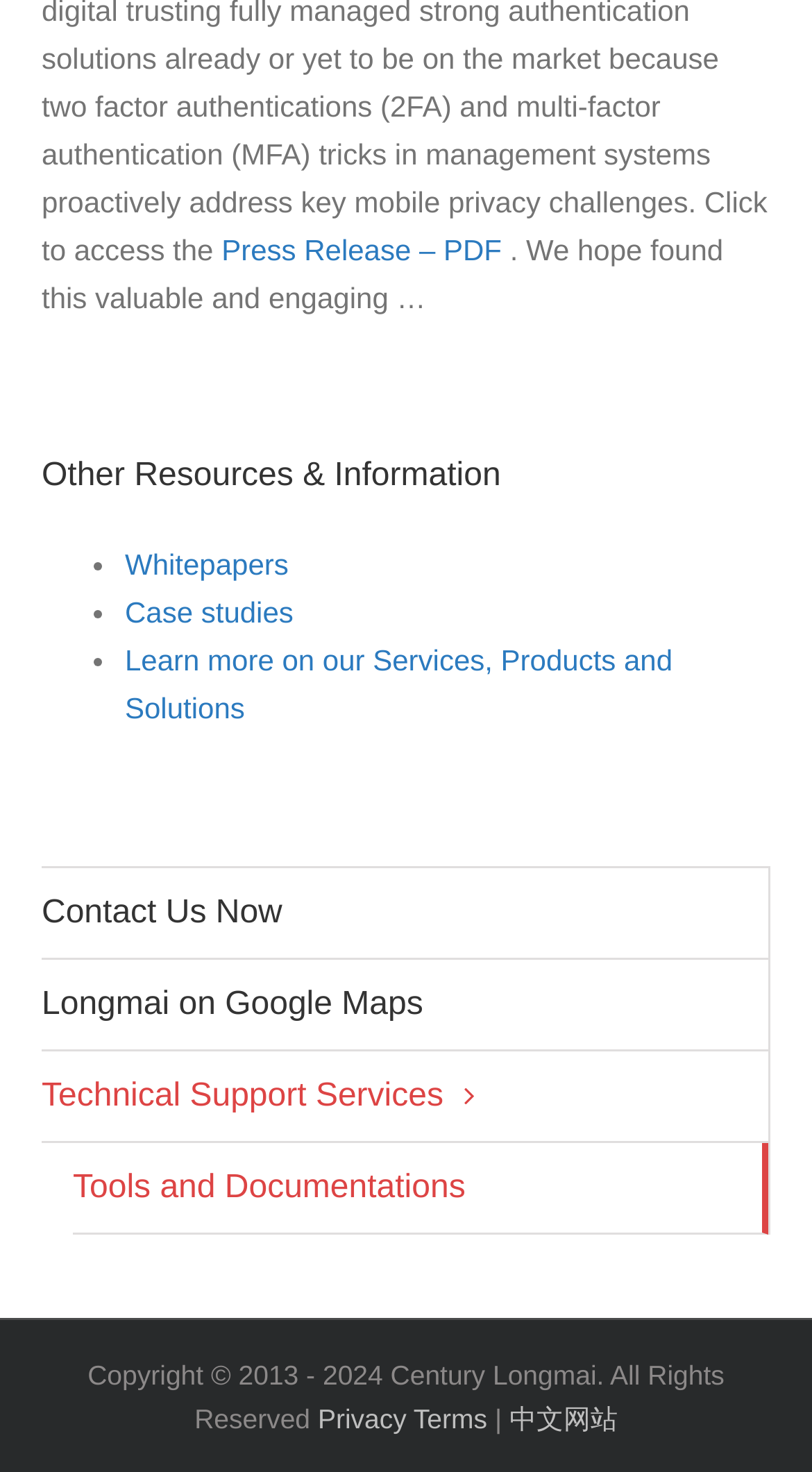Determine the bounding box coordinates for the area you should click to complete the following instruction: "View tools and documentations".

[0.09, 0.776, 0.946, 0.839]